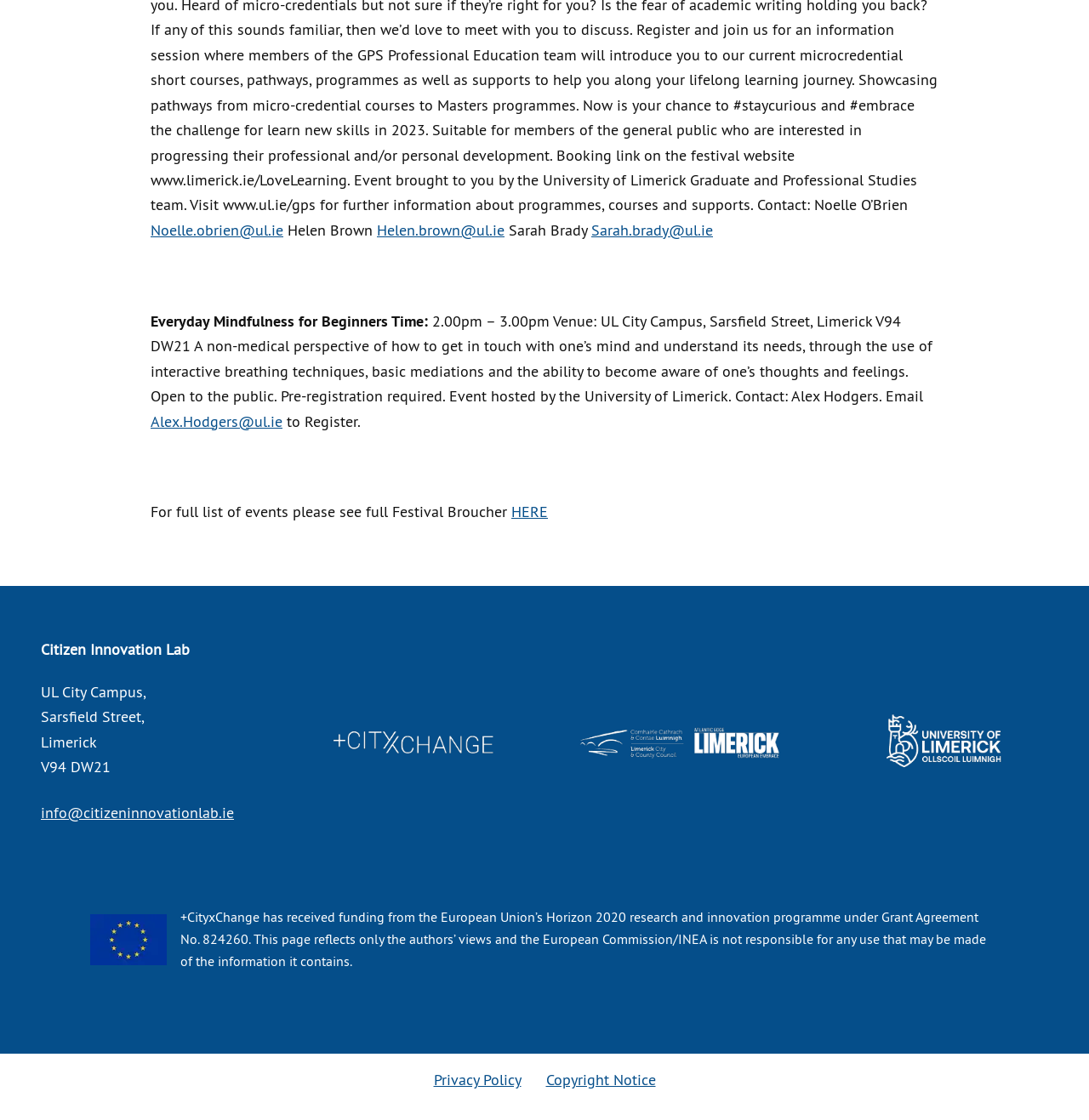Please determine the bounding box coordinates of the element's region to click in order to carry out the following instruction: "View full Festival Brochure". The coordinates should be four float numbers between 0 and 1, i.e., [left, top, right, bottom].

[0.47, 0.448, 0.503, 0.466]